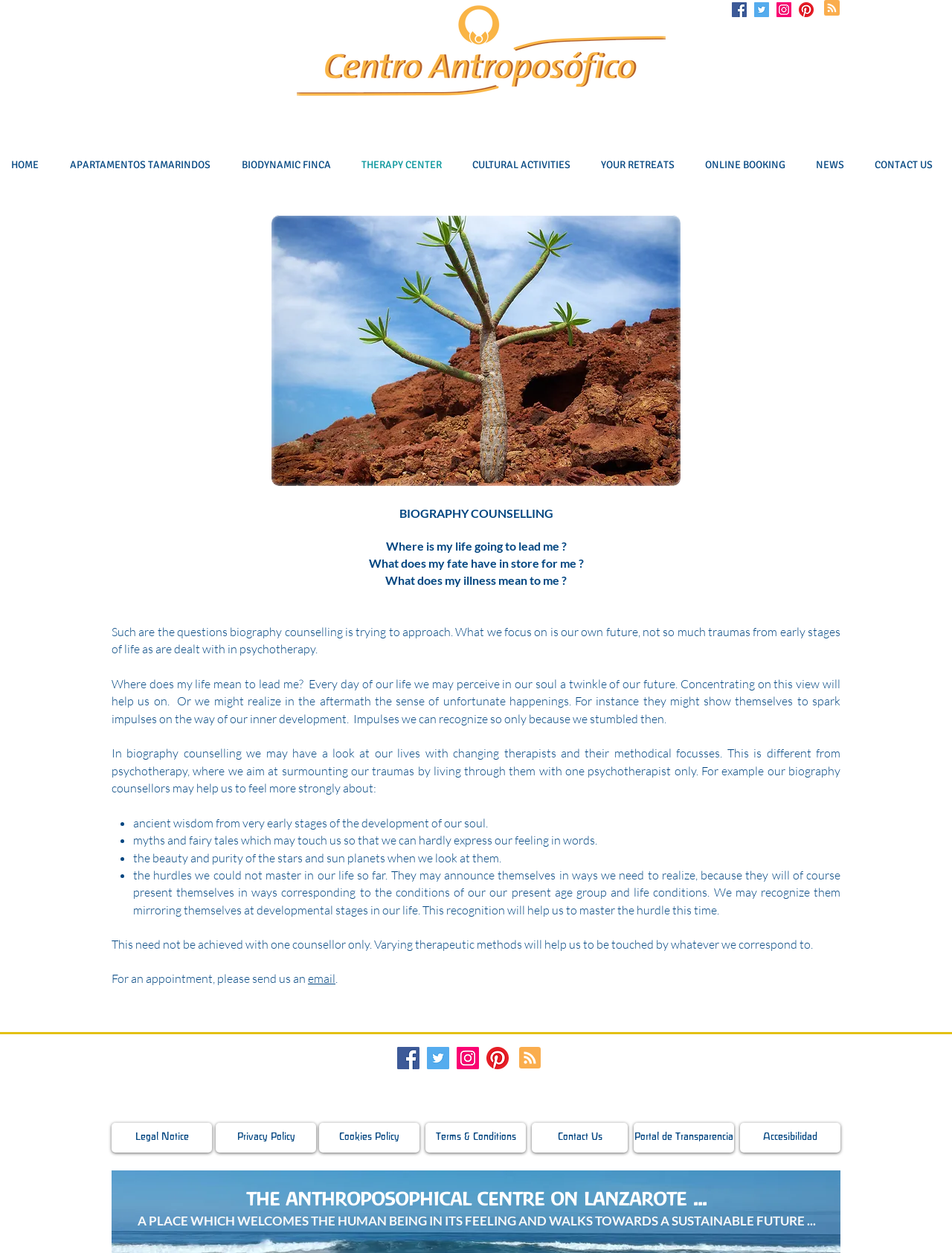Please reply to the following question with a single word or a short phrase:
What is the last link in the navigation menu?

CONTACT US